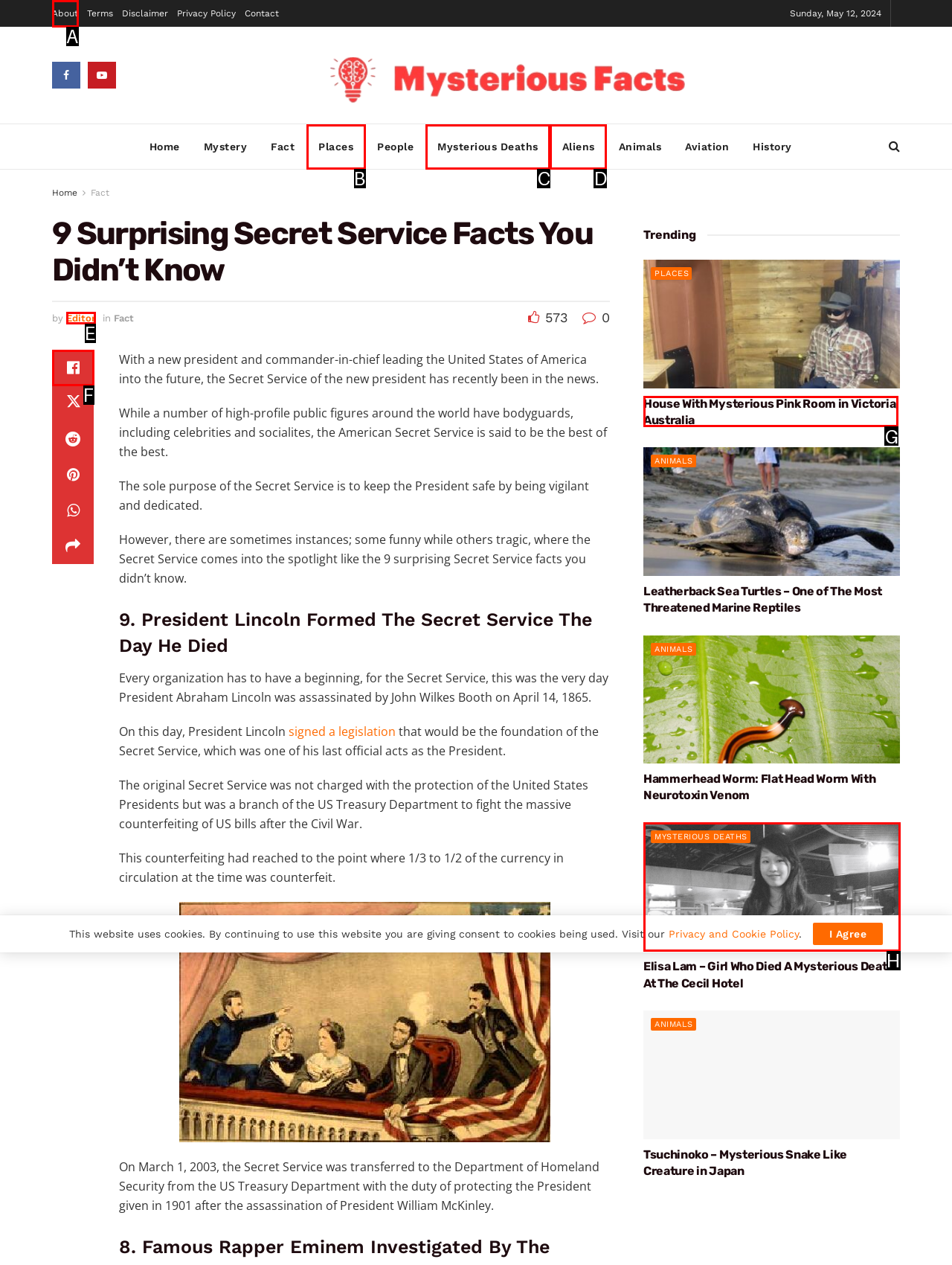From the available options, which lettered element should I click to complete this task: Click the 'Editor' link?

E